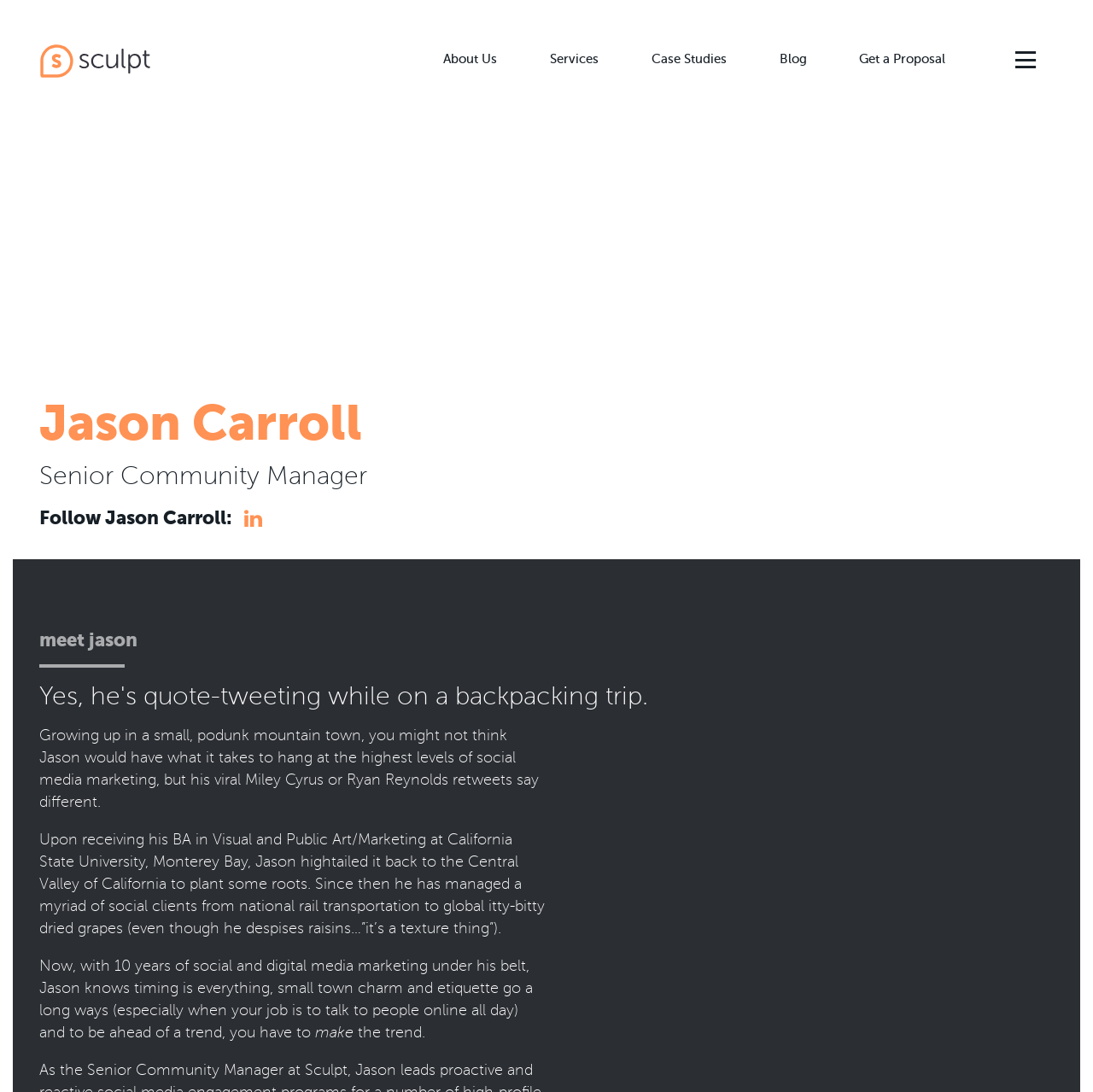From the webpage screenshot, predict the bounding box of the UI element that matches this description: "Get a Proposal".

[0.771, 0.039, 0.881, 0.07]